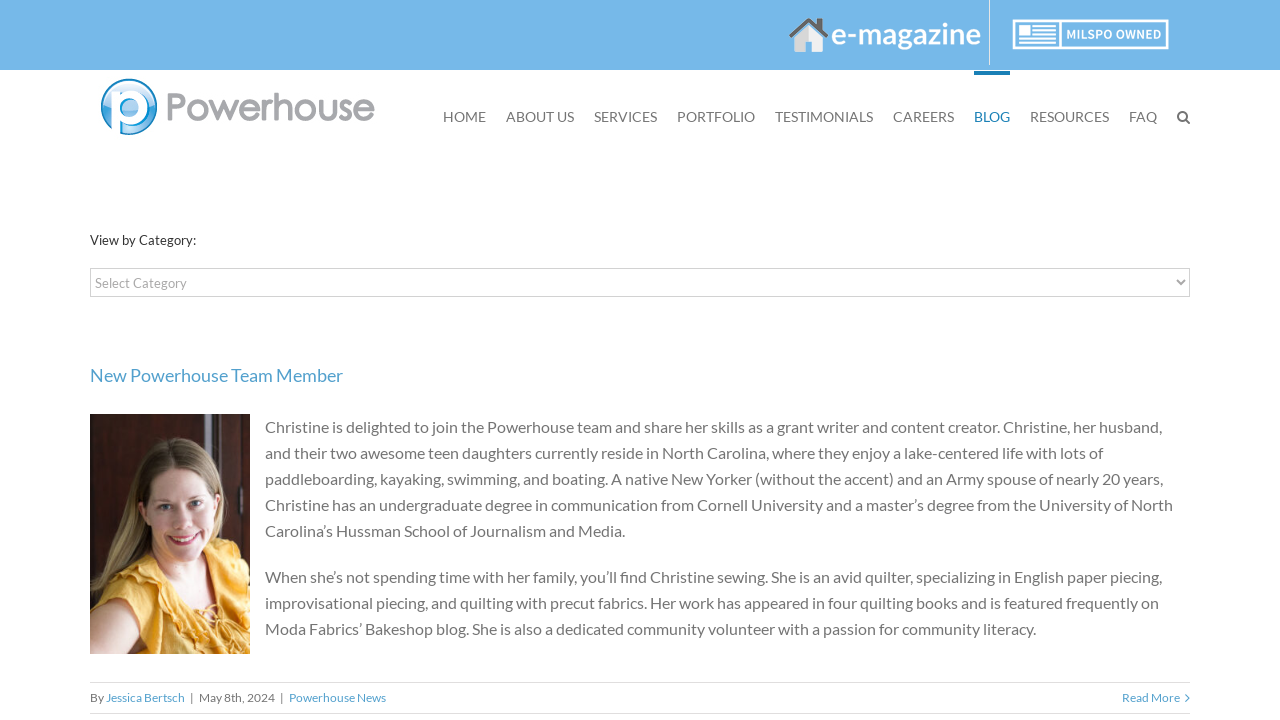Can you specify the bounding box coordinates for the region that should be clicked to fulfill this instruction: "View the ABOUT US page".

[0.395, 0.099, 0.448, 0.219]